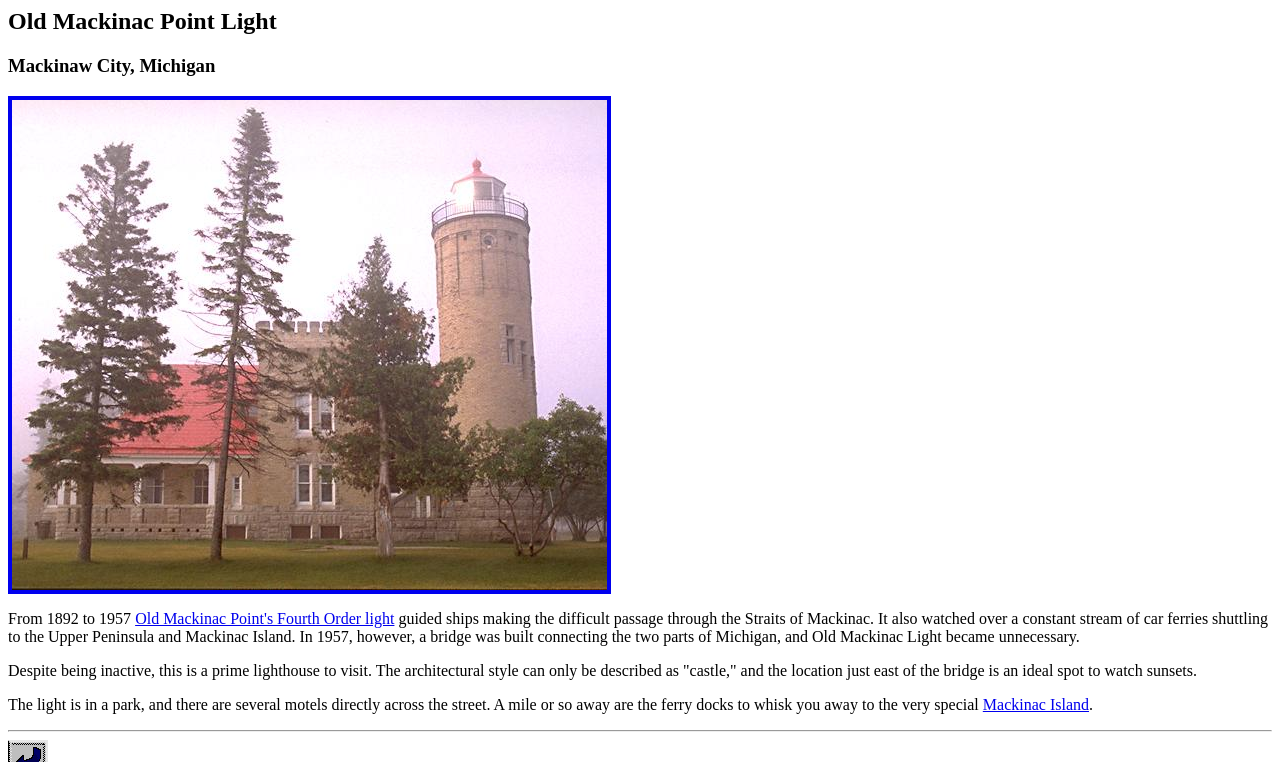Provide the bounding box coordinates of the HTML element described by the text: "parent_node: Old Mackinac Point Light". The coordinates should be in the format [left, top, right, bottom] with values between 0 and 1.

[0.006, 0.971, 0.038, 0.993]